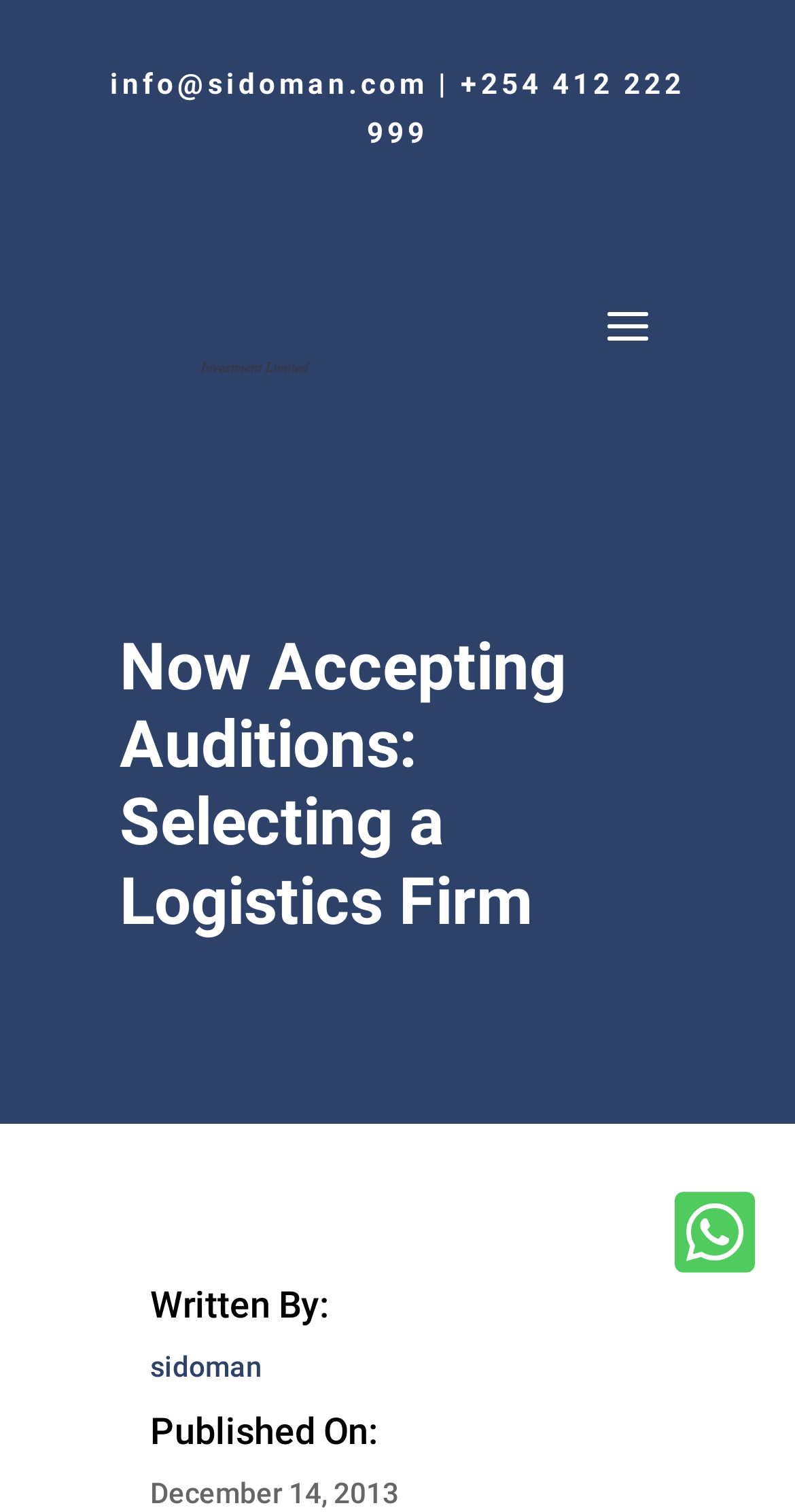Show the bounding box coordinates for the HTML element described as: "+254 412 222 999".

[0.462, 0.045, 0.862, 0.098]